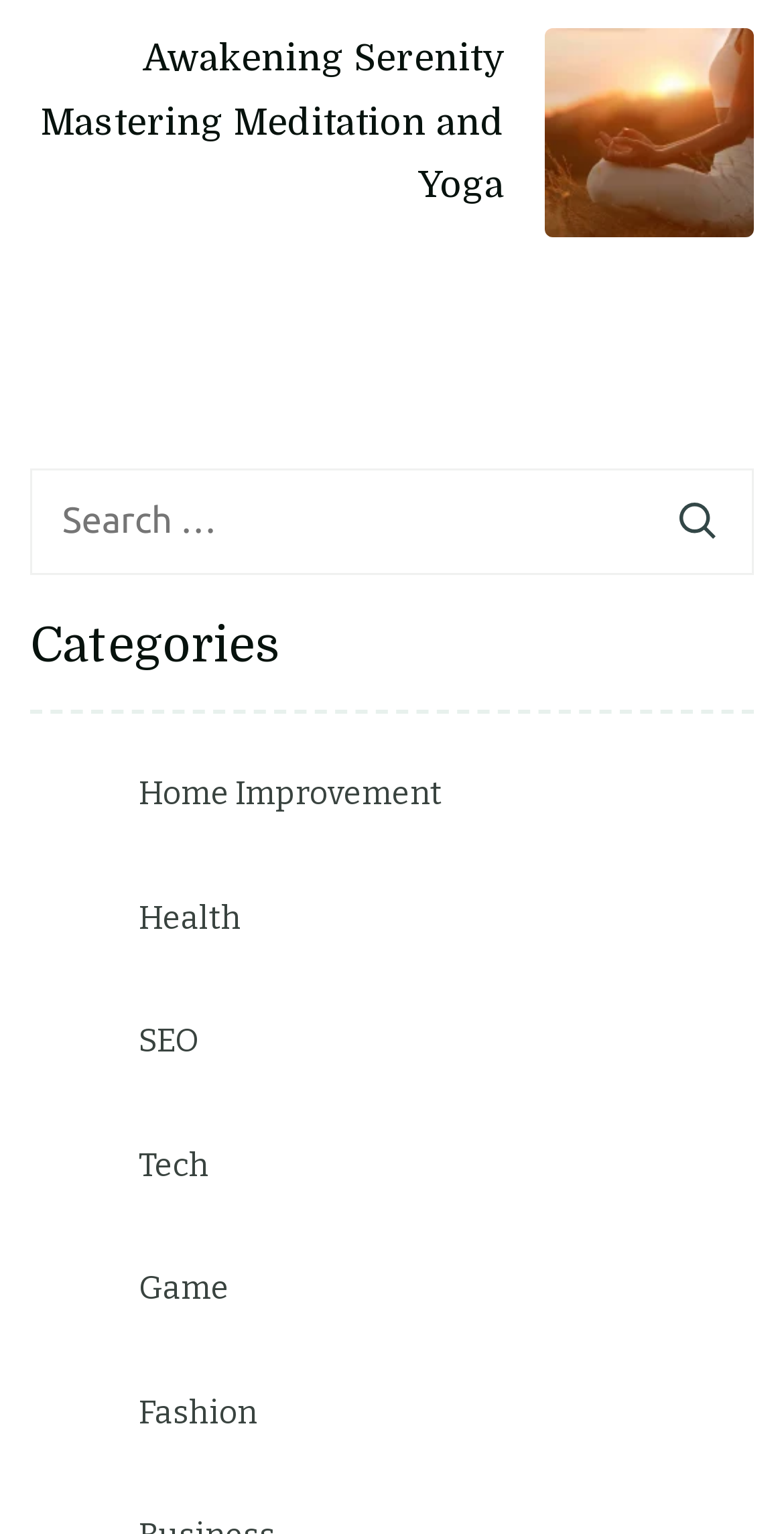Identify the bounding box coordinates of the clickable region required to complete the instruction: "Click on Search button". The coordinates should be given as four float numbers within the range of 0 and 1, i.e., [left, top, right, bottom].

[0.867, 0.327, 0.918, 0.354]